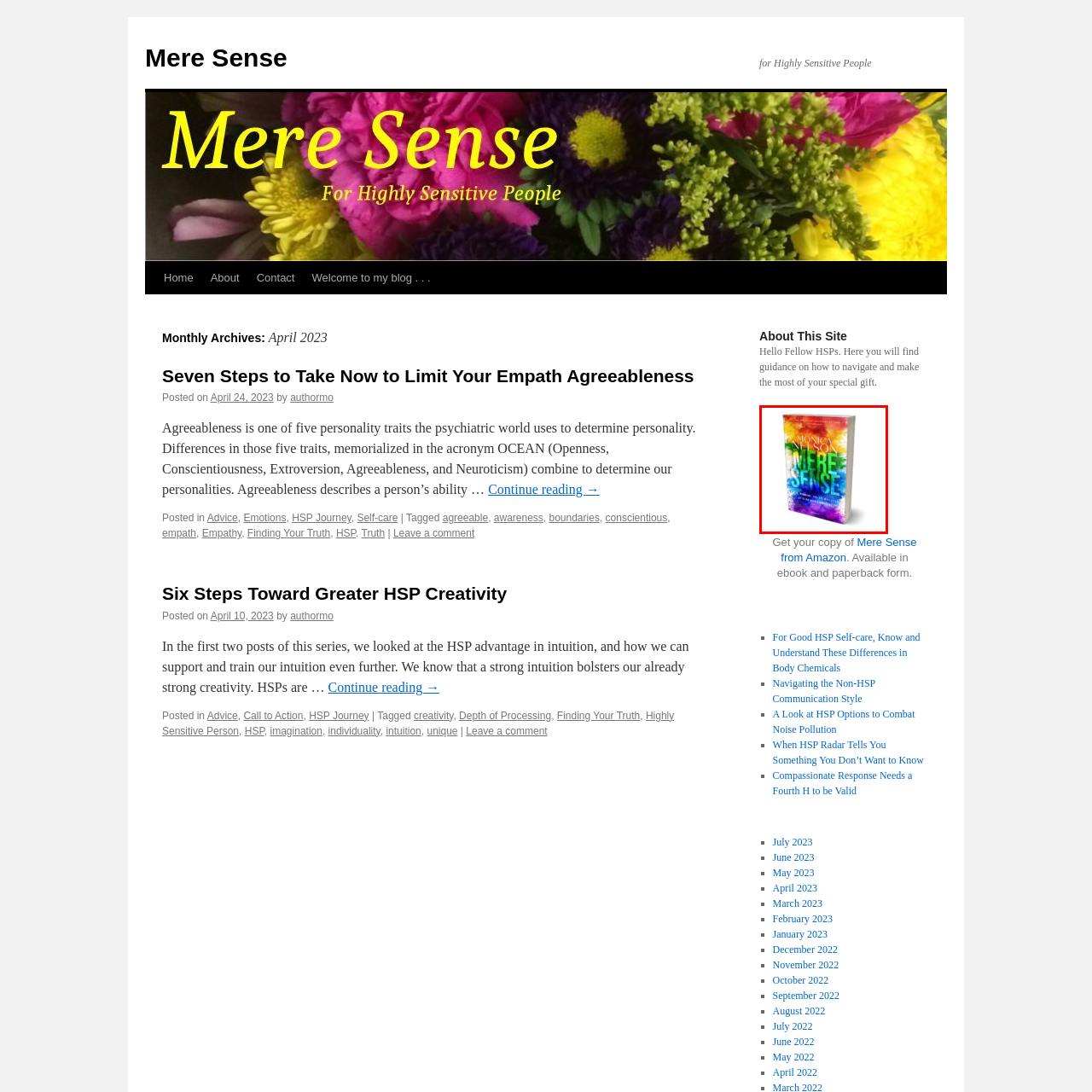Examine the image within the red border and provide a concise answer: What is hinted at by the tagline below the title?

insights into the experiences of highly sensitive individuals